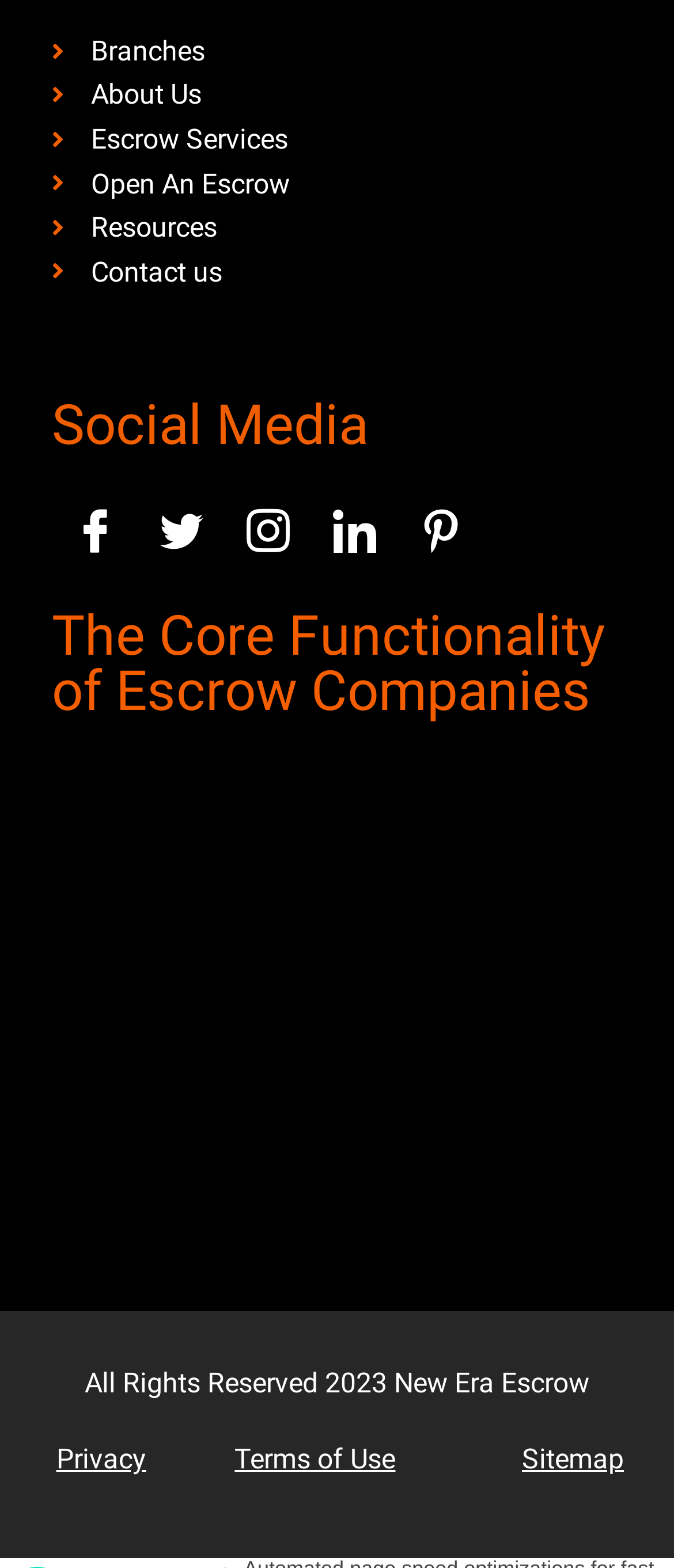What is the last item in the footer section?
Please respond to the question with a detailed and well-explained answer.

I looked at the bottom of the webpage and found the footer section, which contains links to 'Privacy', 'Terms of Use', and 'Sitemap'. The last item in this section is 'Sitemap'.